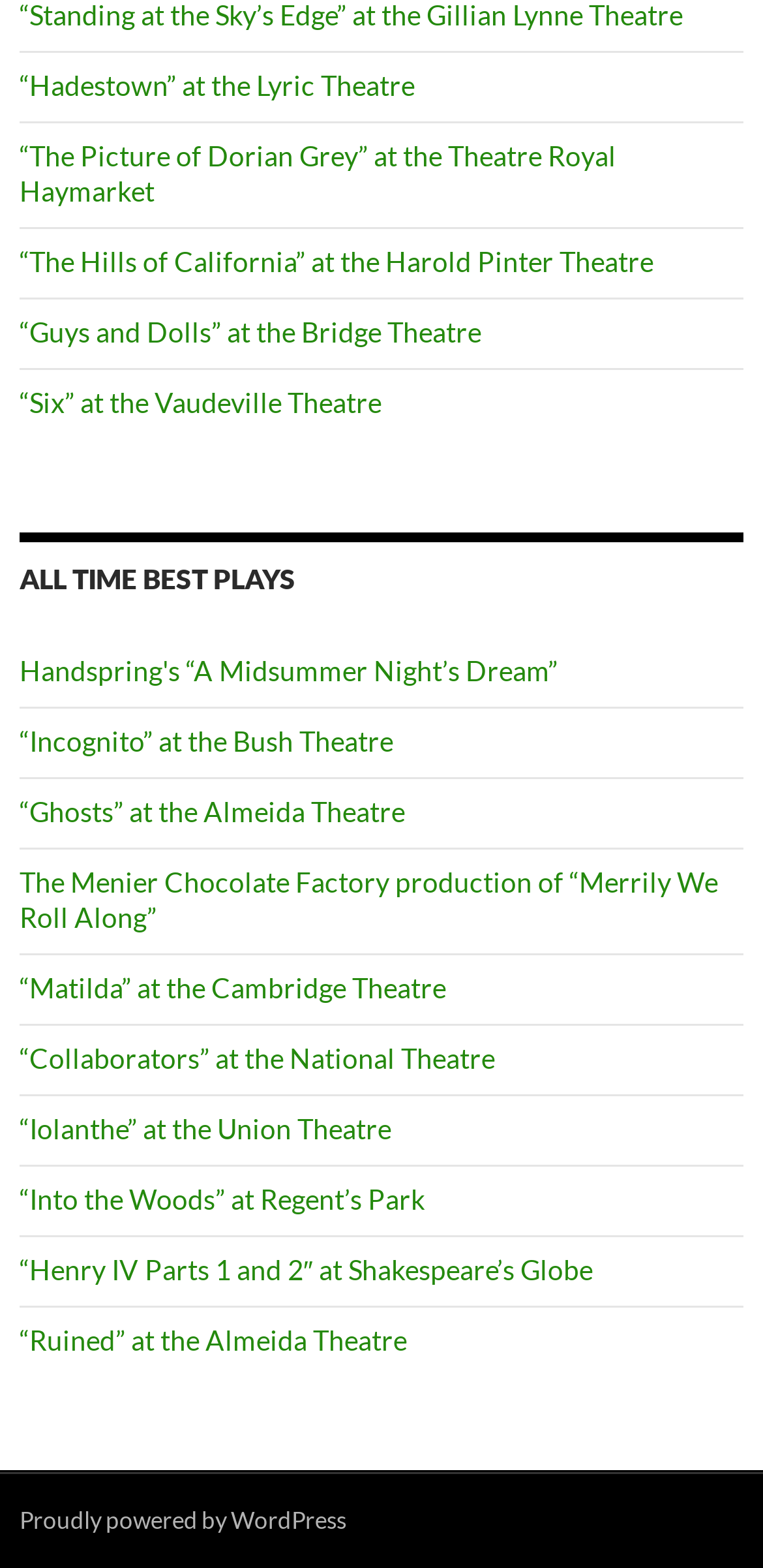Determine the bounding box coordinates of the clickable element necessary to fulfill the instruction: "Search for content". Provide the coordinates as four float numbers within the 0 to 1 range, i.e., [left, top, right, bottom].

None